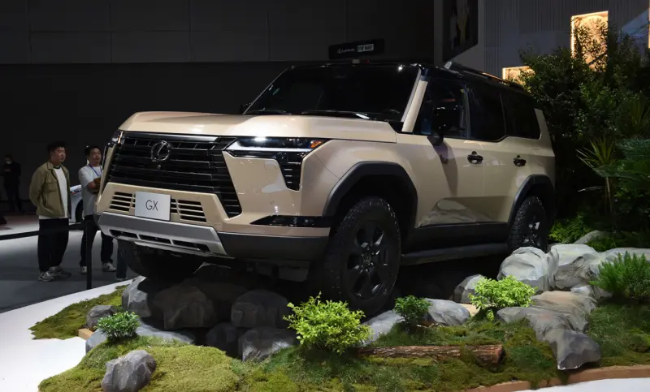What is the name of the vehicle model?
Give a one-word or short phrase answer based on the image.

GX